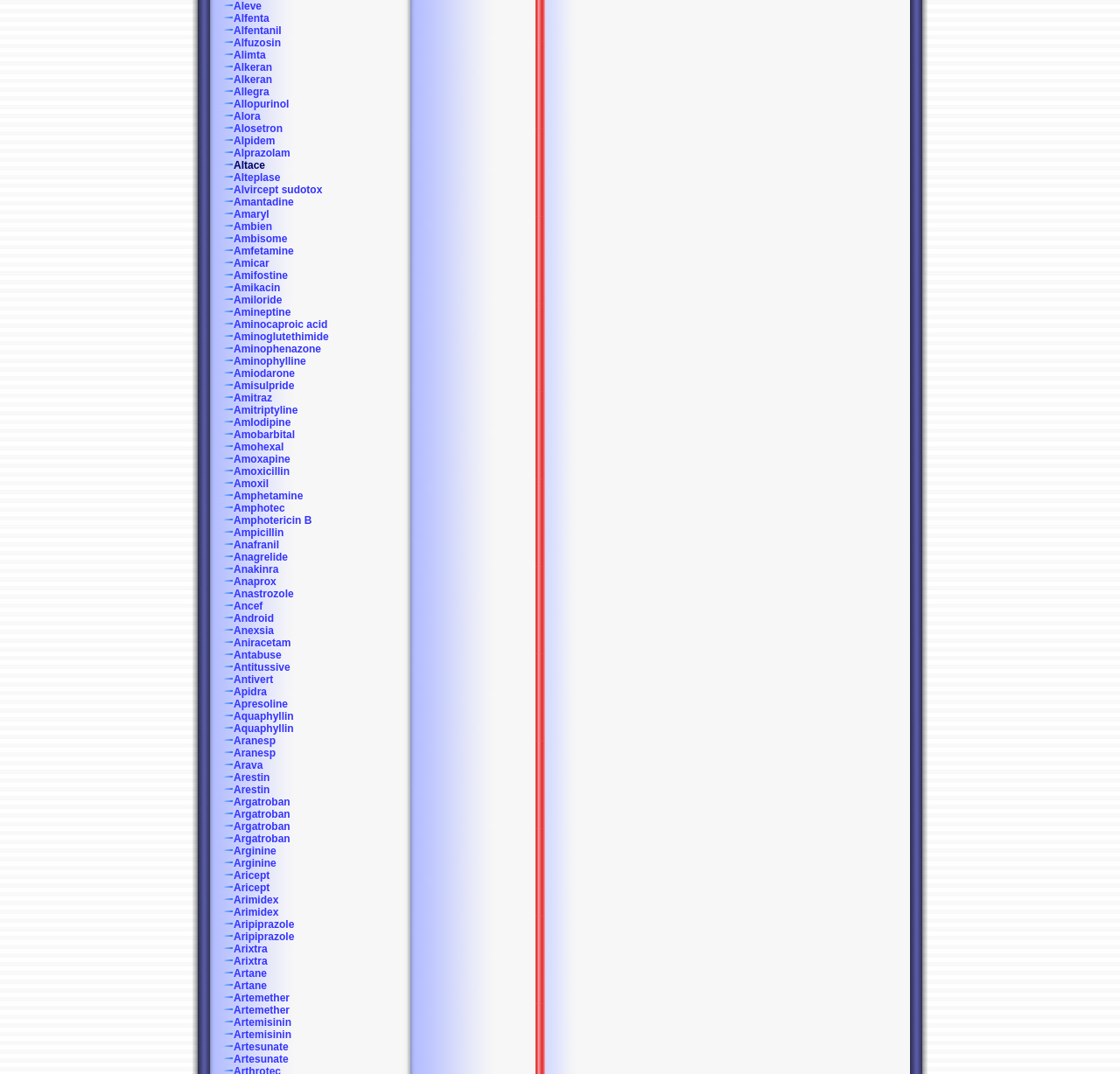Do all medications have corresponding images?
Look at the image and respond with a one-word or short phrase answer.

Yes